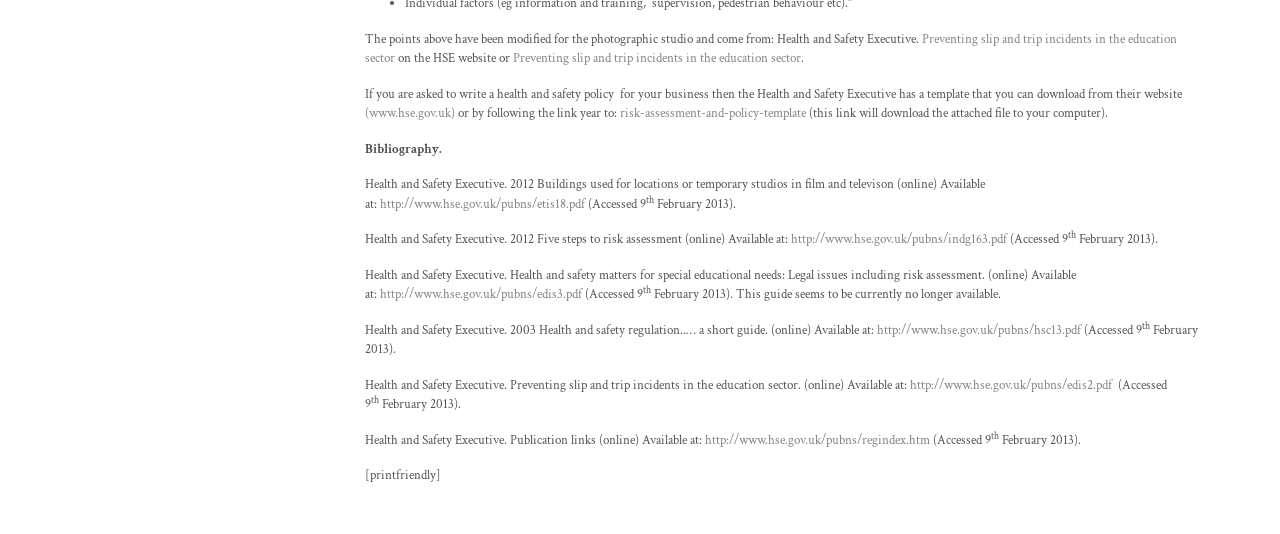What is the URL of the fifth bibliography?
Based on the image, answer the question with a single word or brief phrase.

http://www.hse.gov.uk/pubns/hsc13.pdf